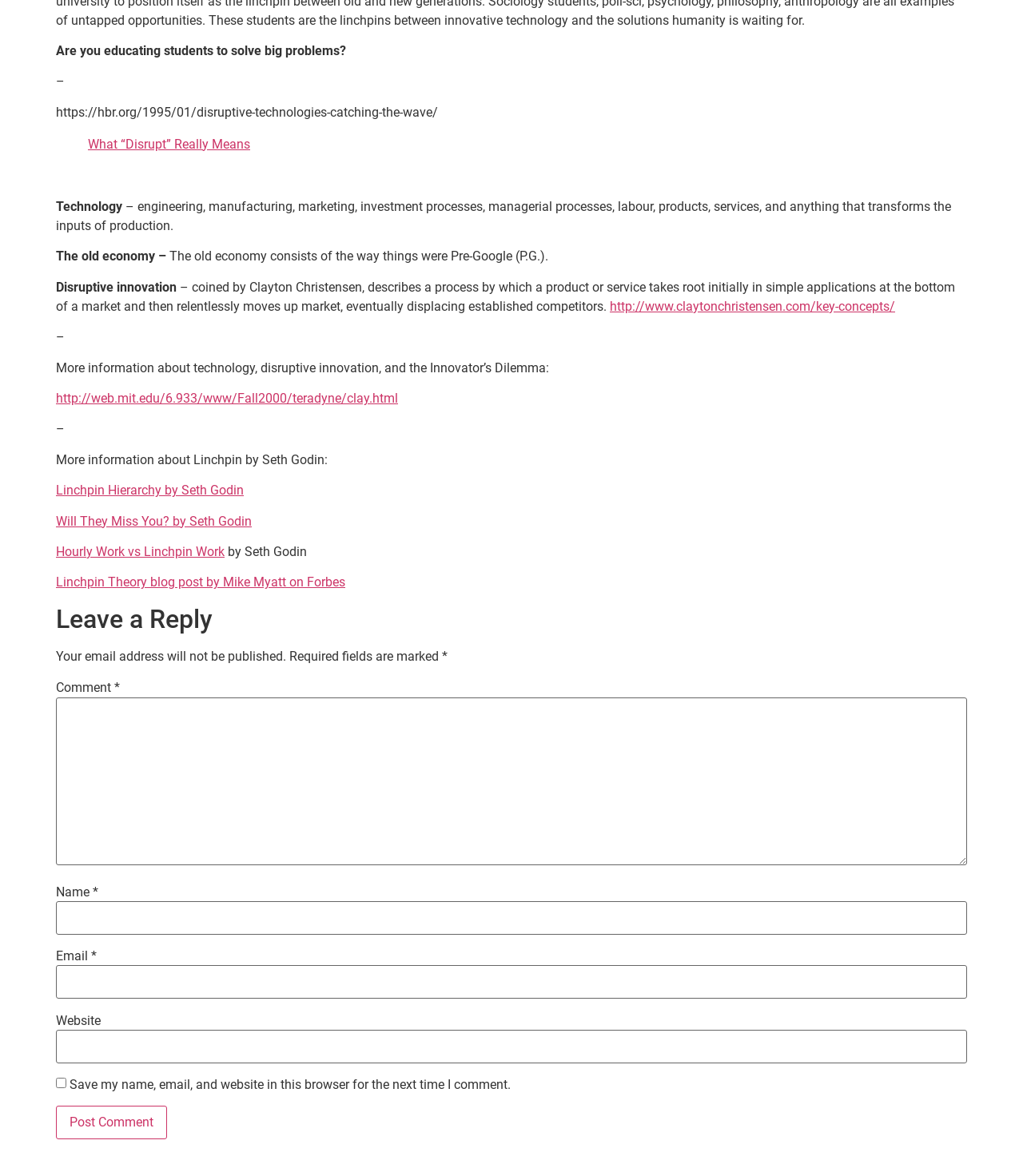Please determine the bounding box coordinates of the element's region to click for the following instruction: "Post a comment".

[0.055, 0.94, 0.163, 0.968]